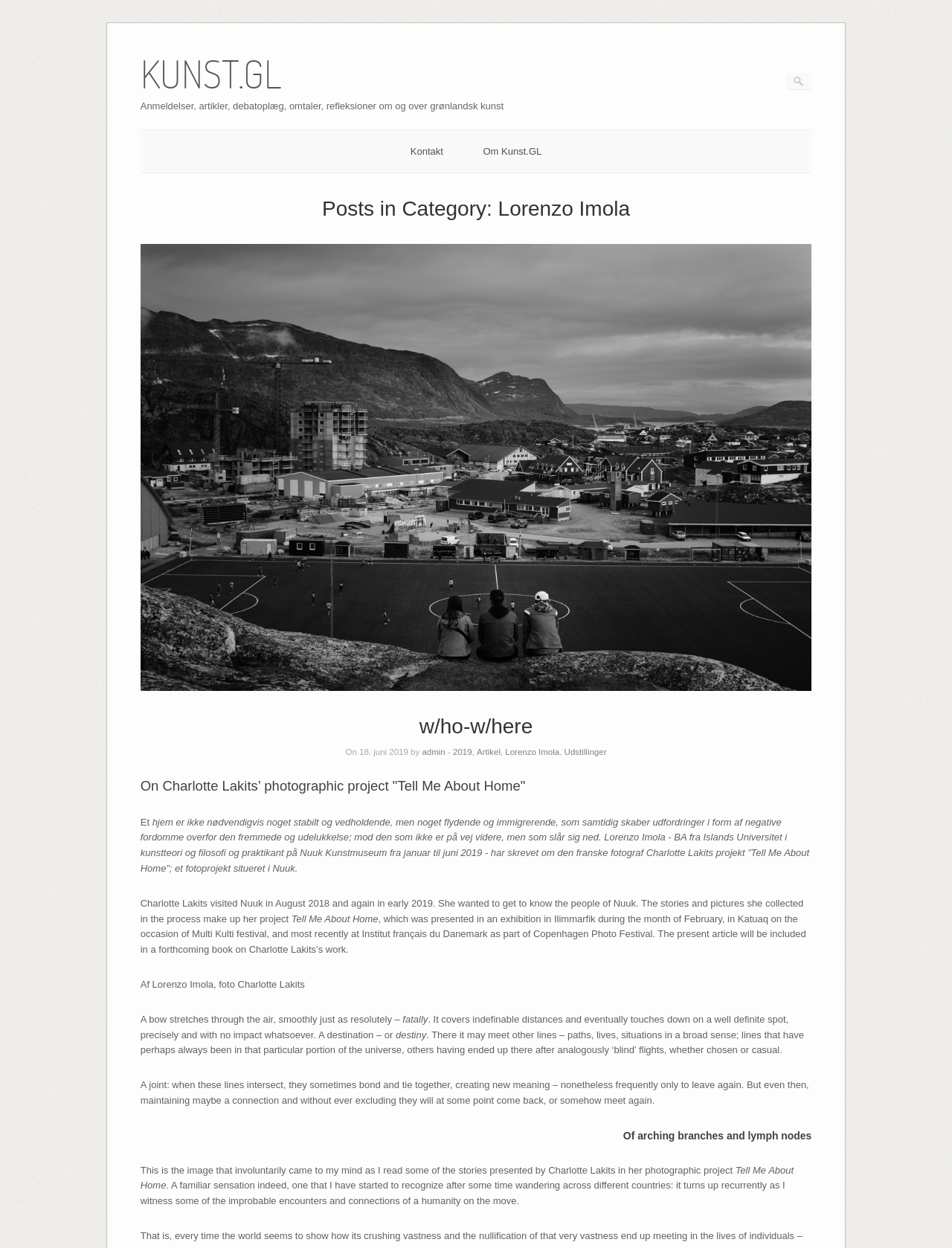Can you find the bounding box coordinates of the area I should click to execute the following instruction: "Learn about Lorenzo Imola"?

[0.531, 0.599, 0.588, 0.606]